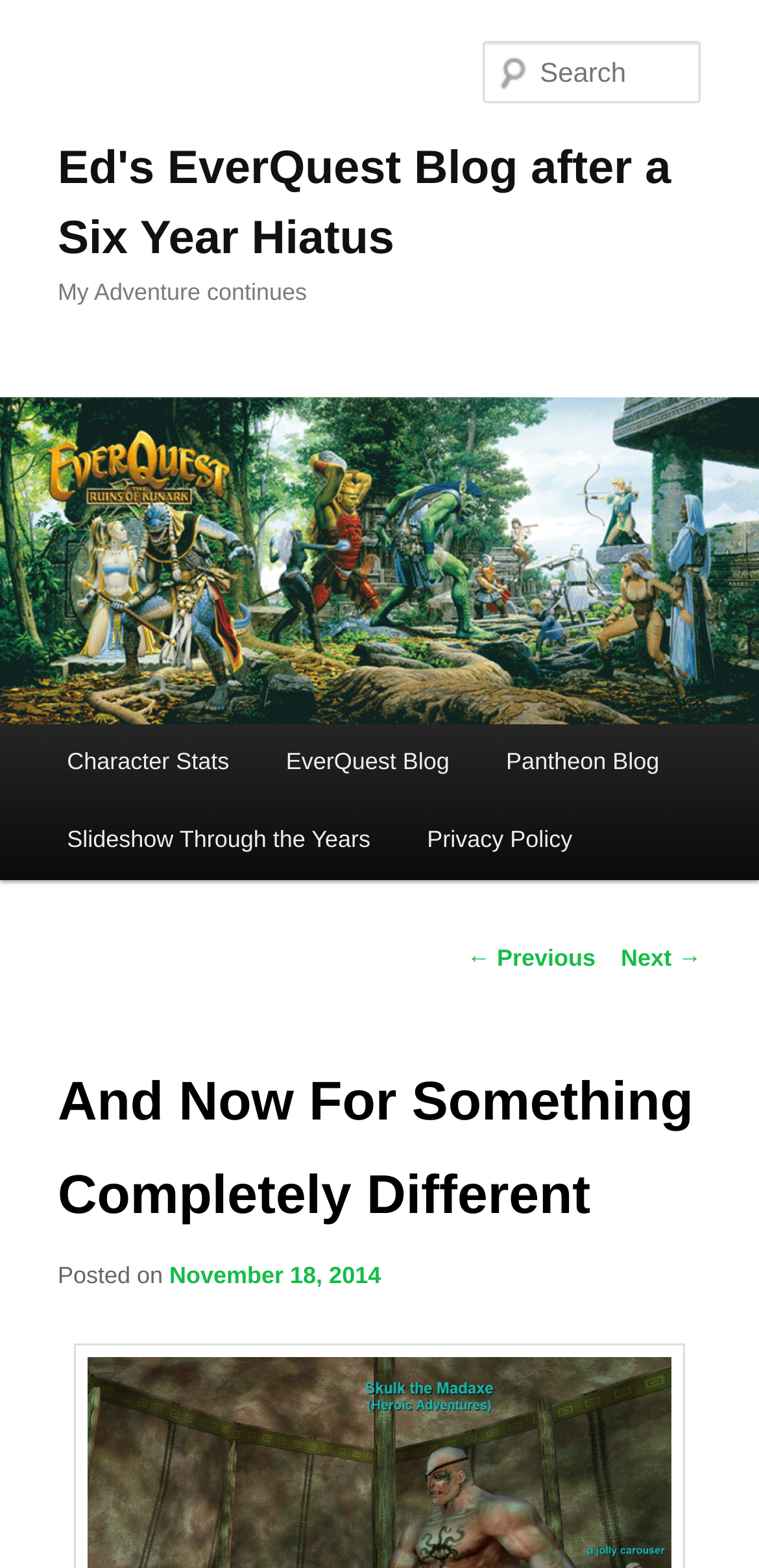Show the bounding box coordinates for the HTML element described as: "parent_node: Search name="s" placeholder="Search"".

[0.637, 0.026, 0.924, 0.066]